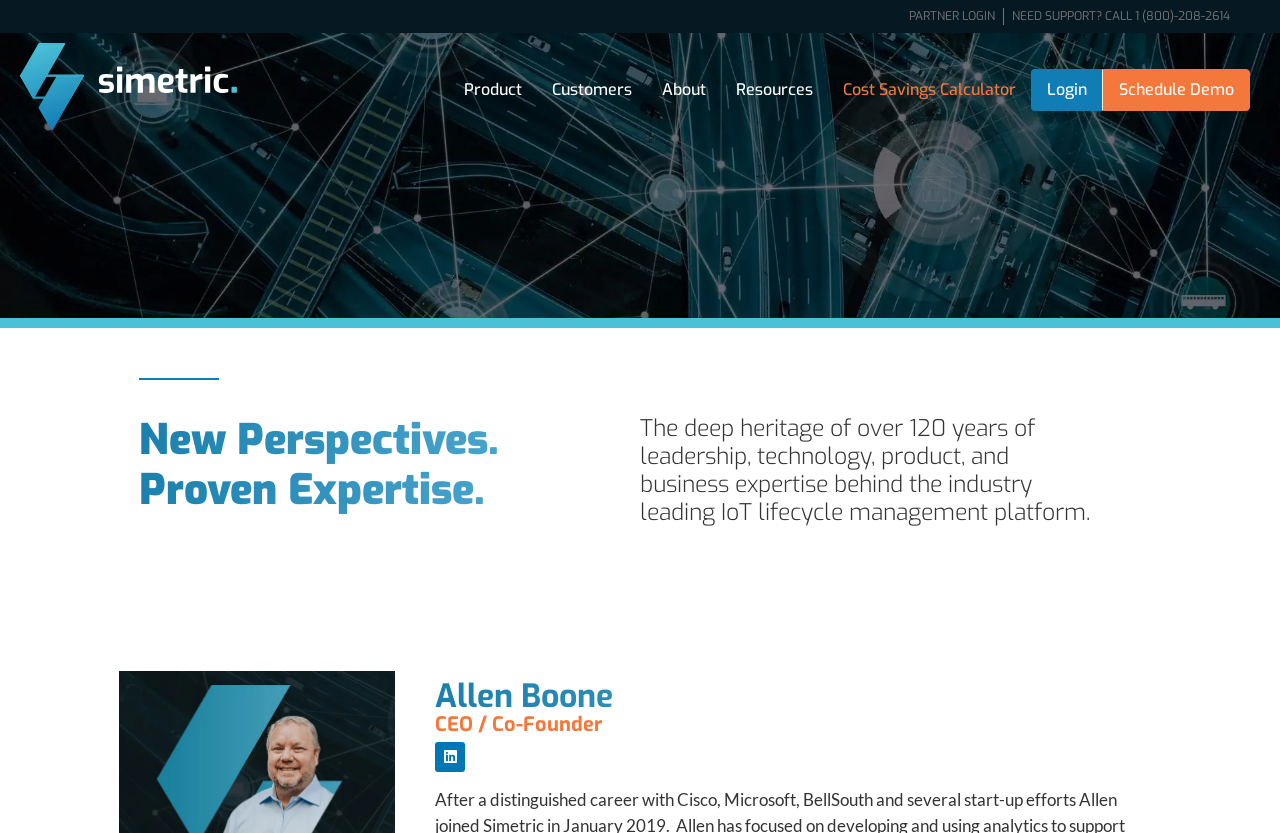Indicate the bounding box coordinates of the element that needs to be clicked to satisfy the following instruction: "Click on Partner Login". The coordinates should be four float numbers between 0 and 1, i.e., [left, top, right, bottom].

[0.71, 0.01, 0.777, 0.03]